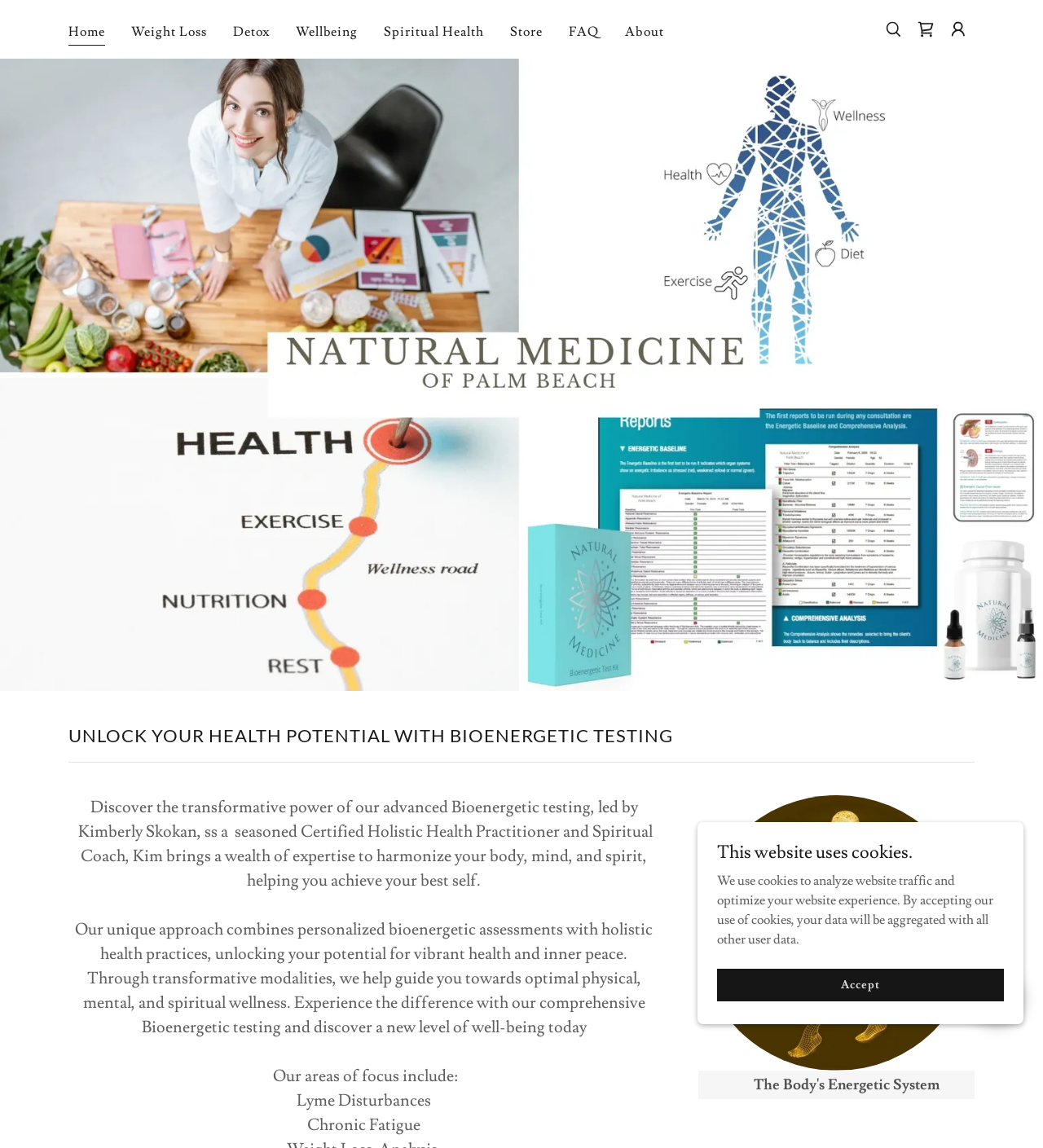From the details in the image, provide a thorough response to the question: What is the purpose of Bioenergetic testing?

According to the webpage, Bioenergetic testing is used to unlock one's health potential, and through transformative modalities, it helps guide individuals towards optimal physical, mental, and spiritual wellness.